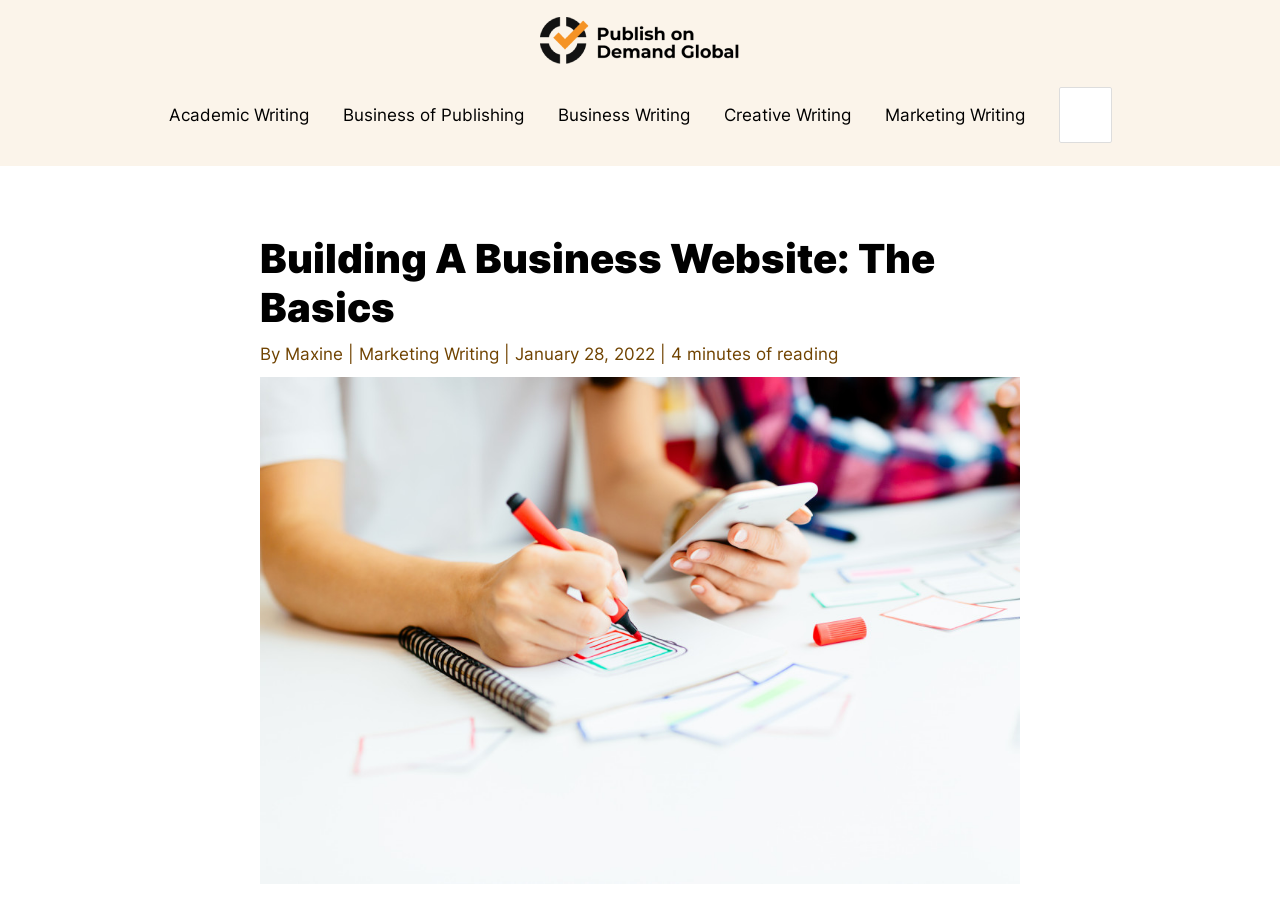Using the information in the image, could you please answer the following question in detail:
Who is the author of the article?

I determined the answer by looking at the link element with the text 'Maxine' which is likely to be the author of the article.